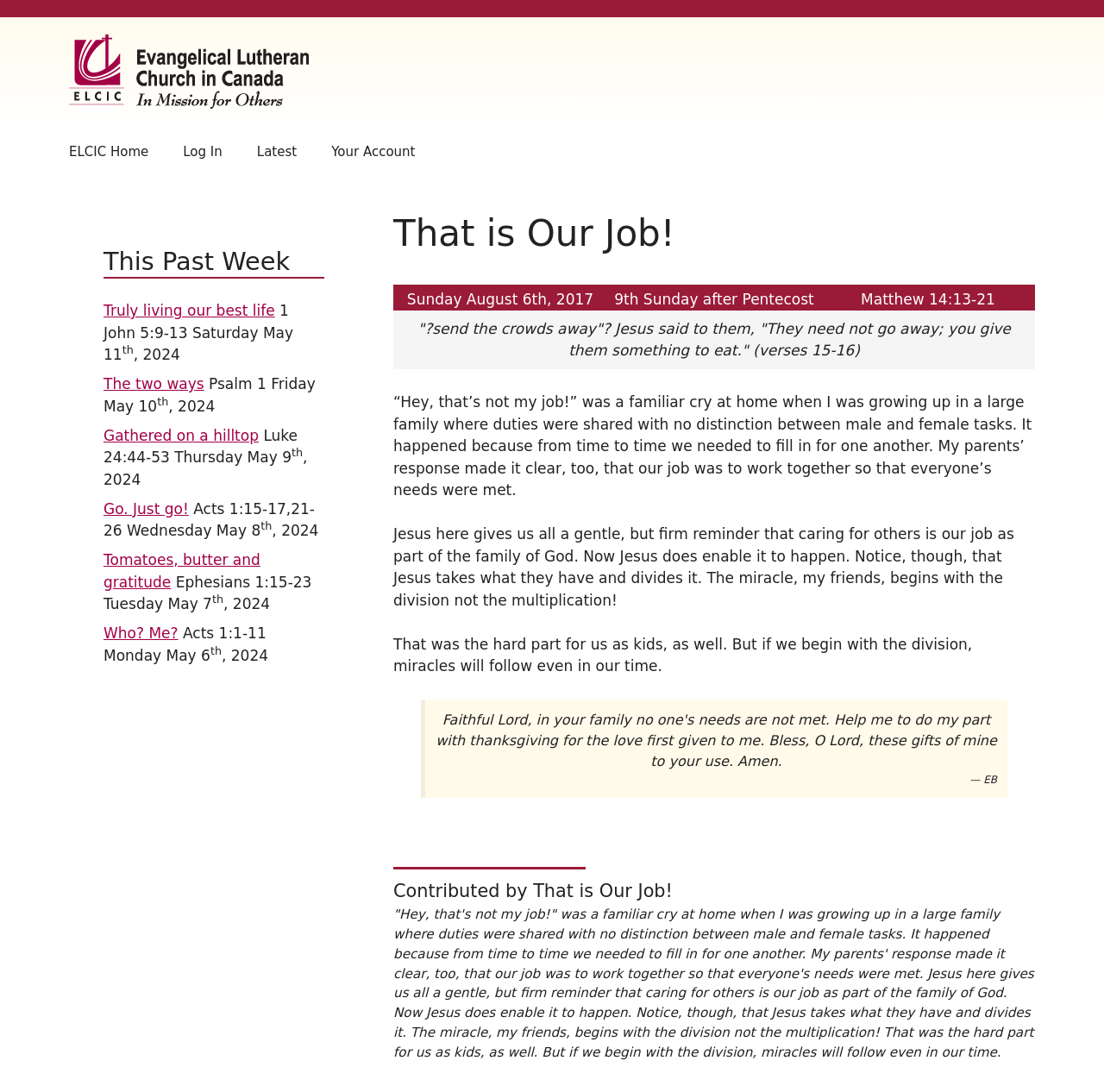What is the Bible verse mentioned in the article?
Based on the image, answer the question with a single word or brief phrase.

Matthew 14:13-21